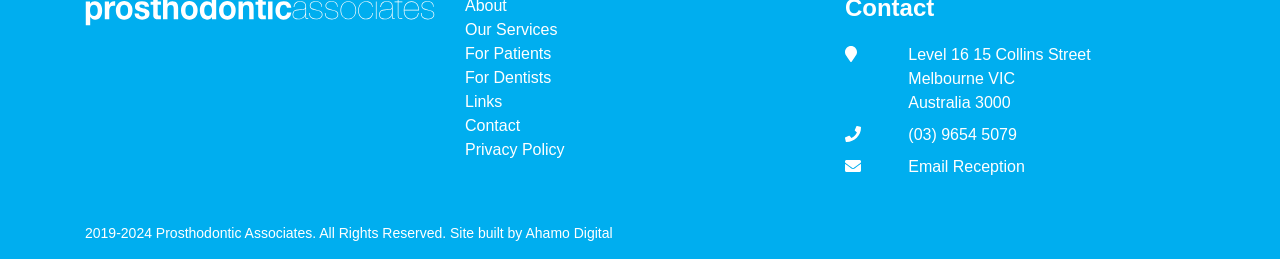What is the copyright year of Prosthodontic Associates' website?
Answer the question with as much detail as you can, using the image as a reference.

I found the copyright year by looking at the bottom of the webpage, which contains the text '2019-2024 Prosthodontic Associates. All Rights Reserved'.